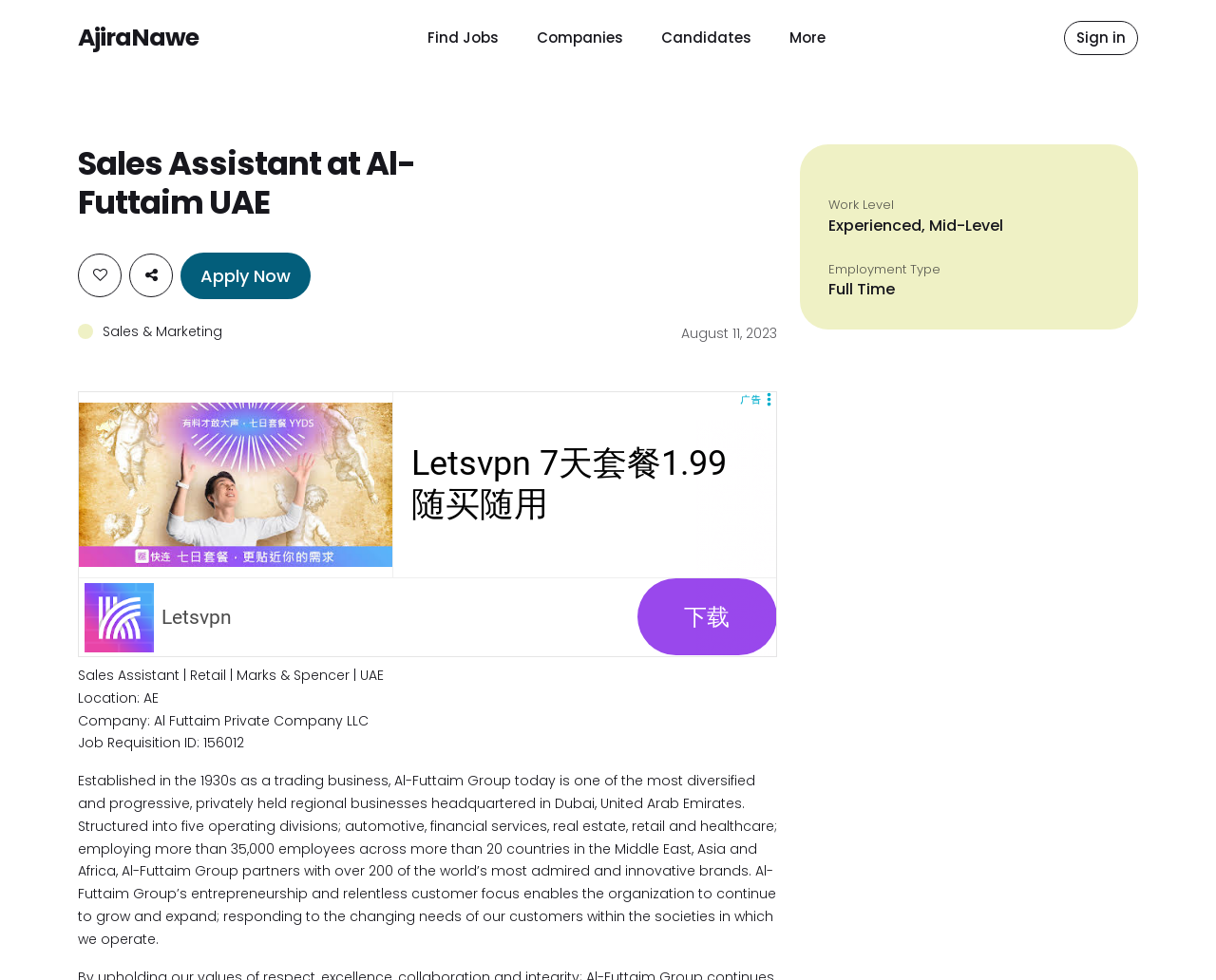What is the work level of the job?
Using the information presented in the image, please offer a detailed response to the question.

I determined the work level of the job by looking at the static text 'Work Level' and its corresponding value 'Experienced, Mid-Level' which indicates that the work level is Experienced, Mid-Level.